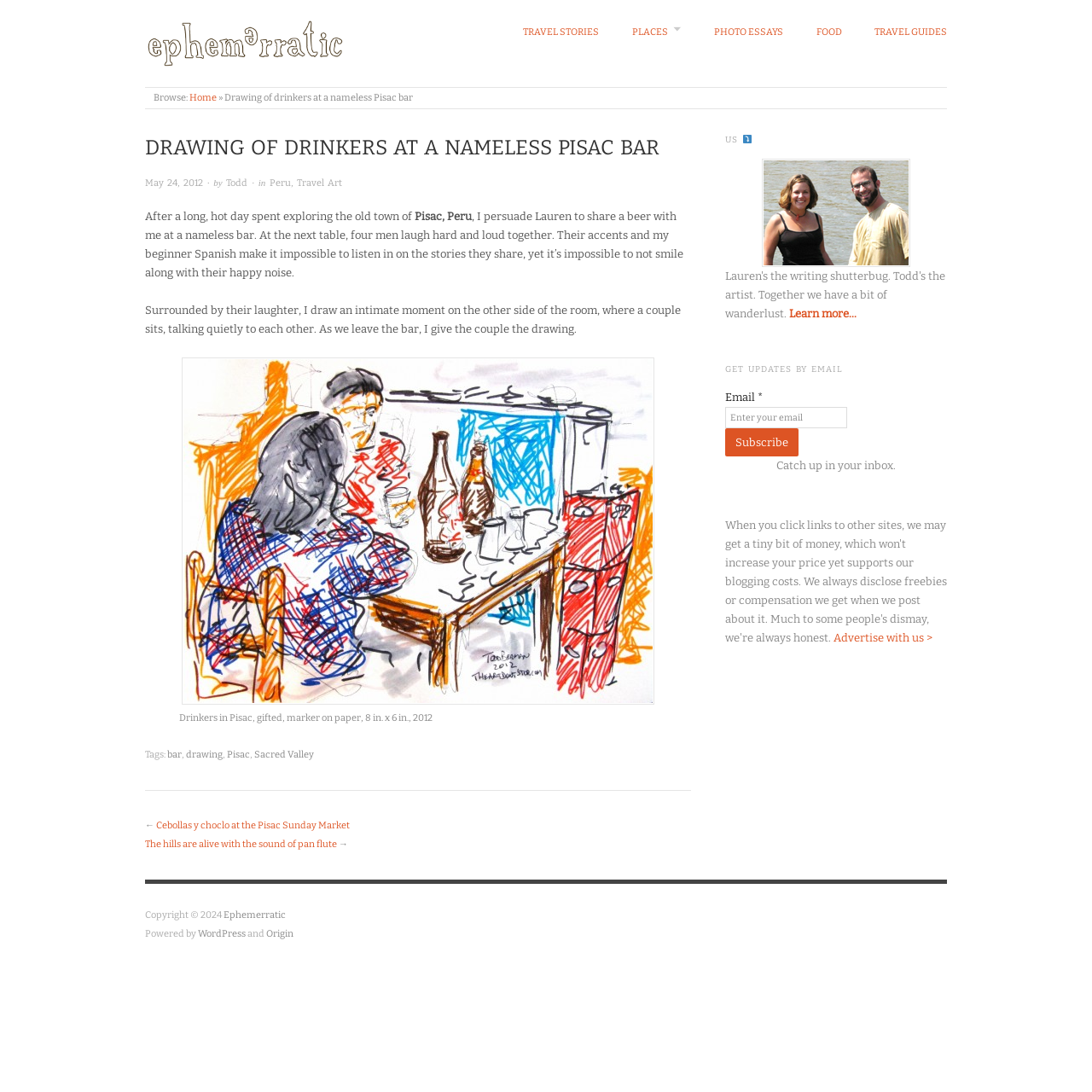Can you give a detailed response to the following question using the information from the image? What is the size of the drawing?

The size of the drawing is 8 inches by 6 inches, as indicated by the text 'Drinkers in Pisac, gifted, marker on paper, 8 in. x 6 in., 2012'.